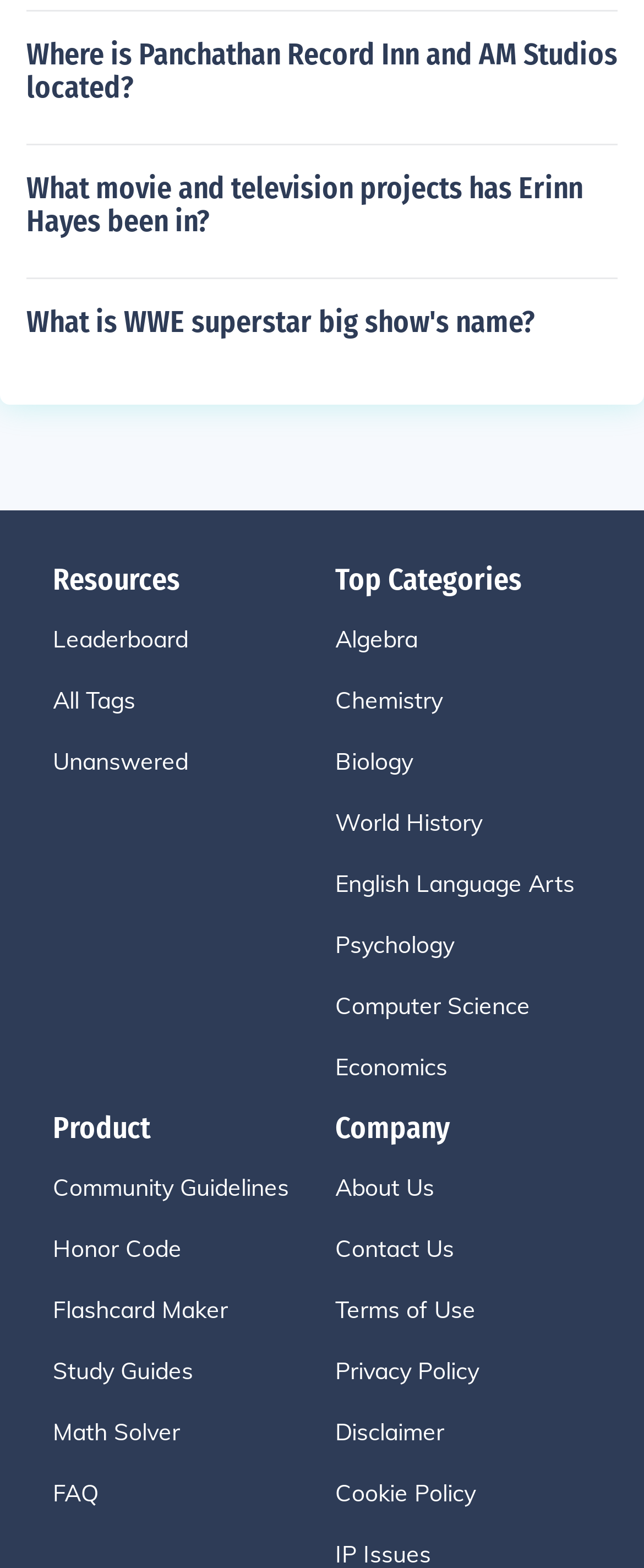Pinpoint the bounding box coordinates of the element you need to click to execute the following instruction: "Learn about algebra". The bounding box should be represented by four float numbers between 0 and 1, in the format [left, top, right, bottom].

[0.521, 0.397, 0.959, 0.419]